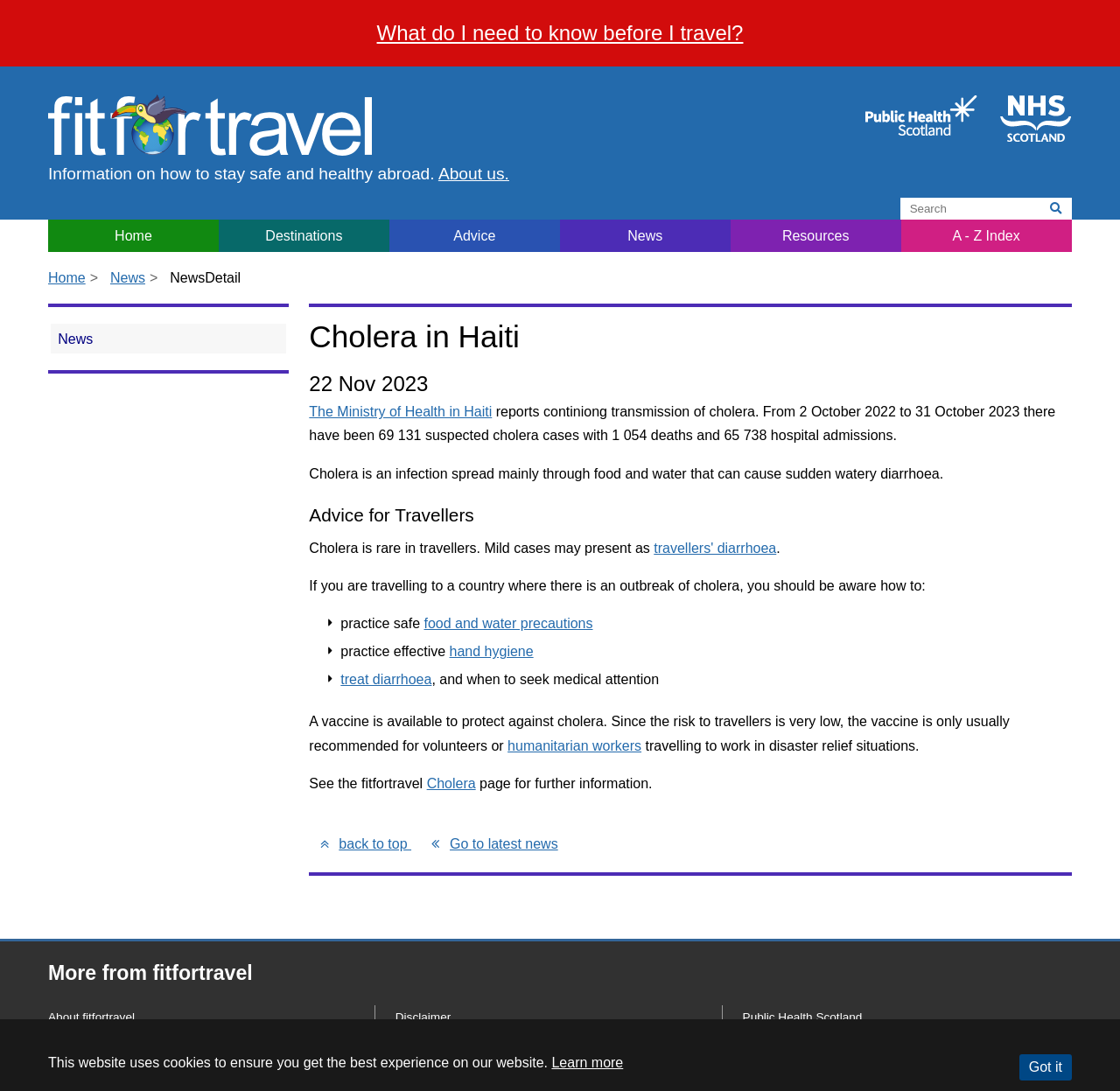Highlight the bounding box coordinates of the region I should click on to meet the following instruction: "Search for something on the website".

[0.804, 0.181, 0.933, 0.201]